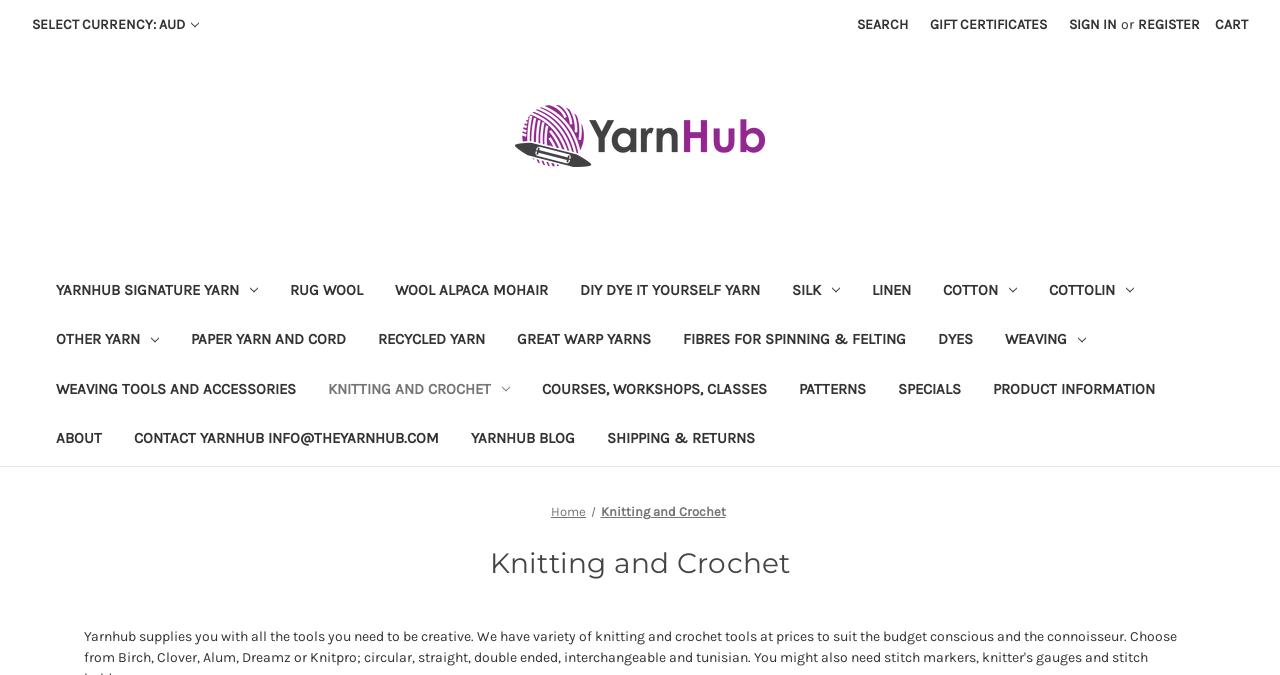What is the purpose of the 'Search' button?
Use the image to answer the question with a single word or phrase.

To search the website